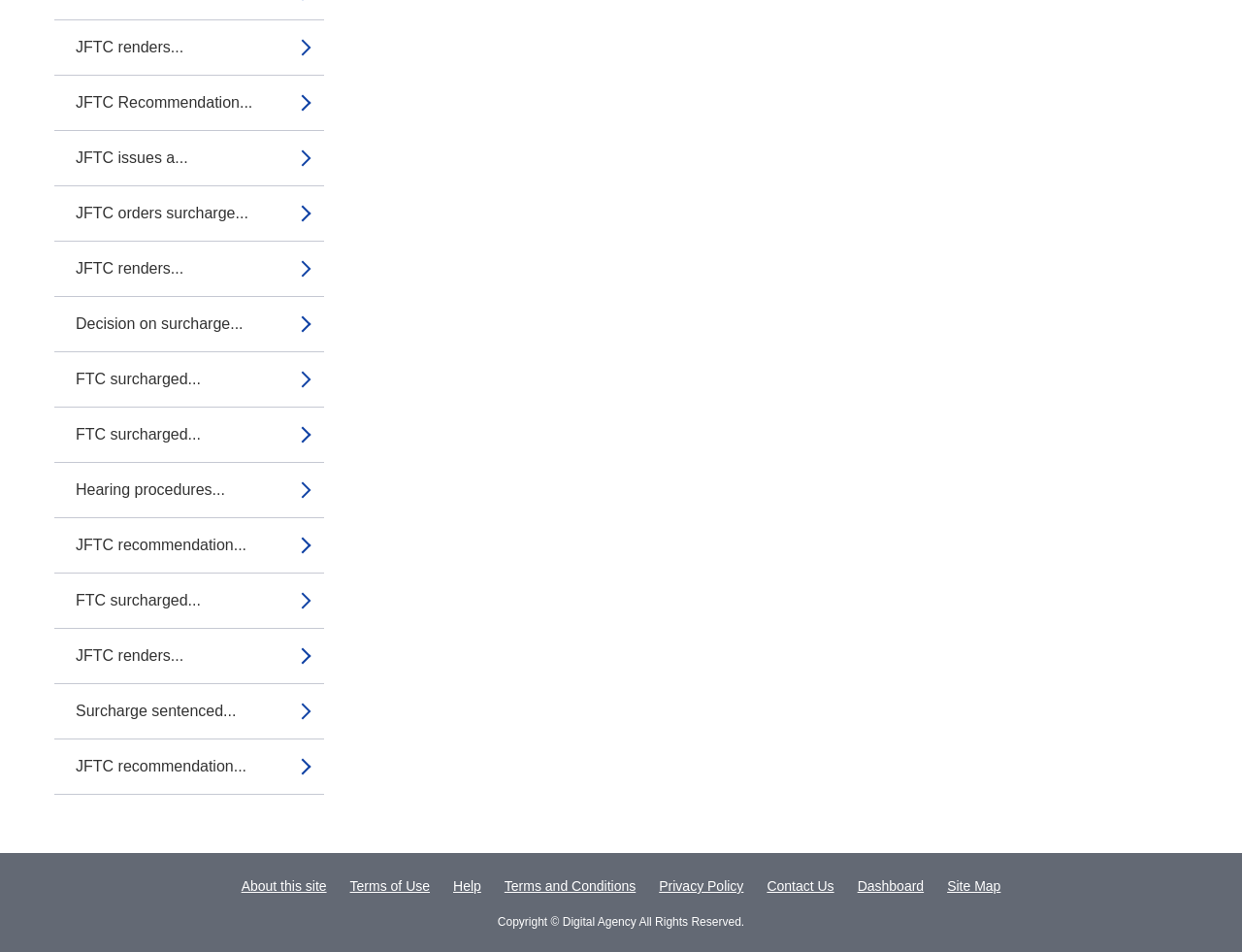Please specify the bounding box coordinates of the clickable section necessary to execute the following command: "Contact Us".

[0.617, 0.923, 0.672, 0.939]